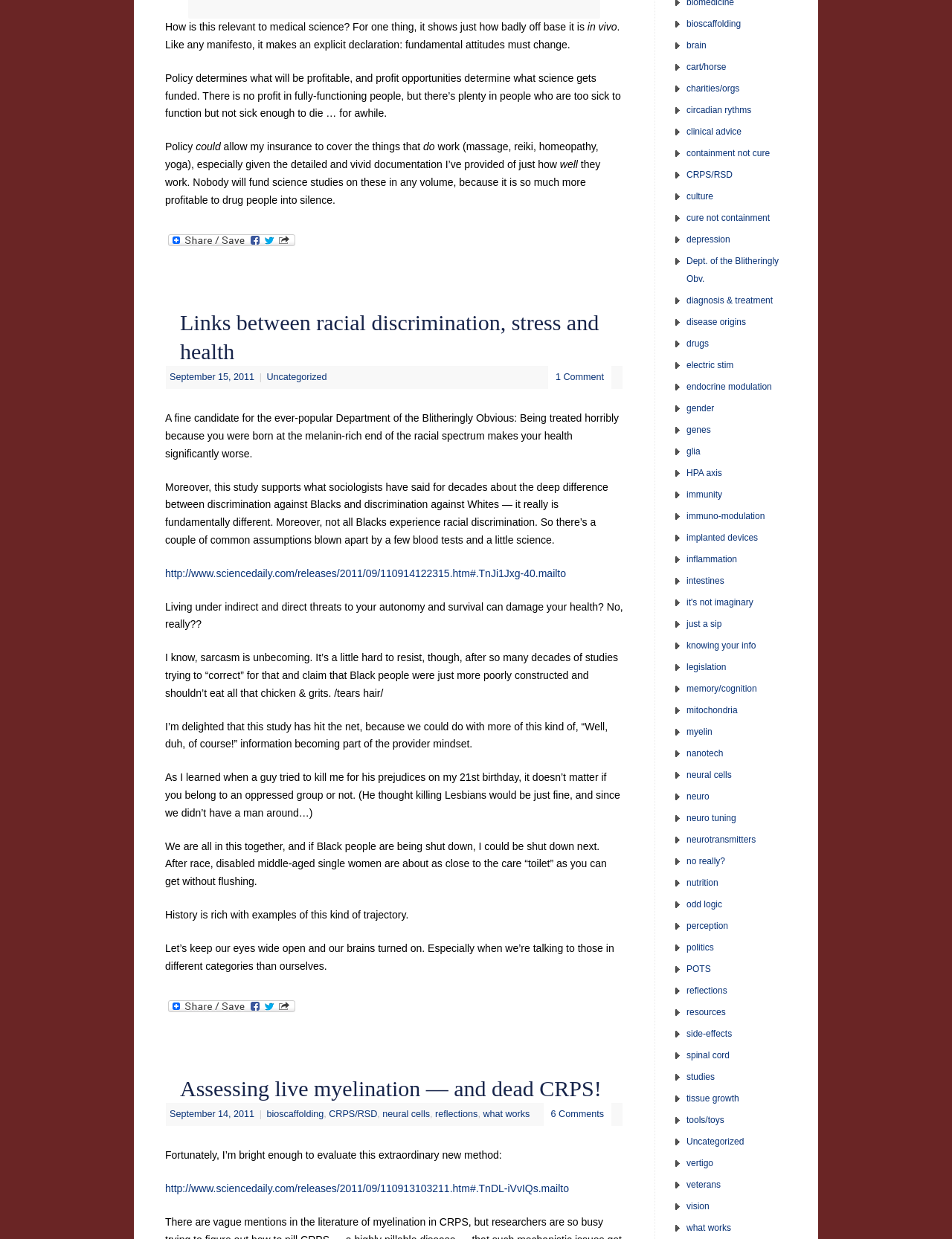Please identify the bounding box coordinates of the area that needs to be clicked to fulfill the following instruction: "Visit the link 'http://www.sciencedaily.com/releases/2011/09/110914122315.htm#.TnJi1Jxg-40.mailto'."

[0.173, 0.458, 0.595, 0.467]